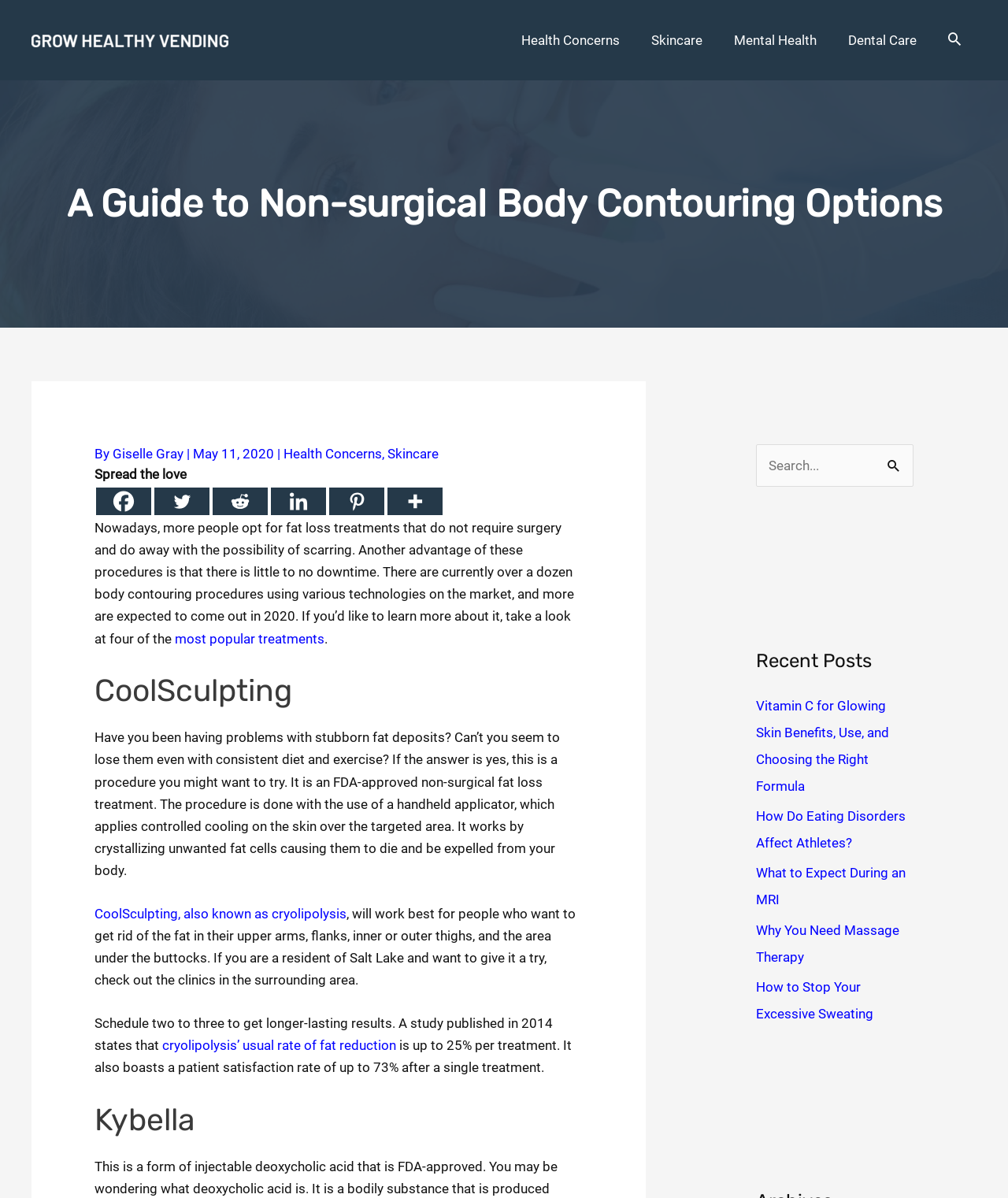Explain in detail what you observe on this webpage.

This webpage is an overview of non-invasive fat reduction procedures. At the top left, there is a header logo, and next to it, a navigation menu with links to different health-related categories, including "Health Concerns", "Skincare", "Mental Health", and "Dental Care". On the top right, there is a search icon link.

The main content of the webpage is divided into sections. The first section is an introduction to non-surgical body contouring options, written by Giselle Gray and published on May 11, 2020. Below the introduction, there are social media links to share the article.

The next section is about CoolSculpting, a non-surgical fat loss treatment. It explains how the procedure works, its benefits, and who it is suitable for. There are also links to learn more about CoolSculpting and its effects.

Following the CoolSculpting section is a section about Kybella, another non-invasive fat reduction procedure.

On the right side of the webpage, there is a complementary section with a search bar and a list of recent posts, including articles about Vitamin C for glowing skin, eating disorders in athletes, MRI procedures, massage therapy, and excessive sweating.

Overall, the webpage provides an informative guide to non-invasive fat reduction procedures, with detailed explanations and links to learn more.